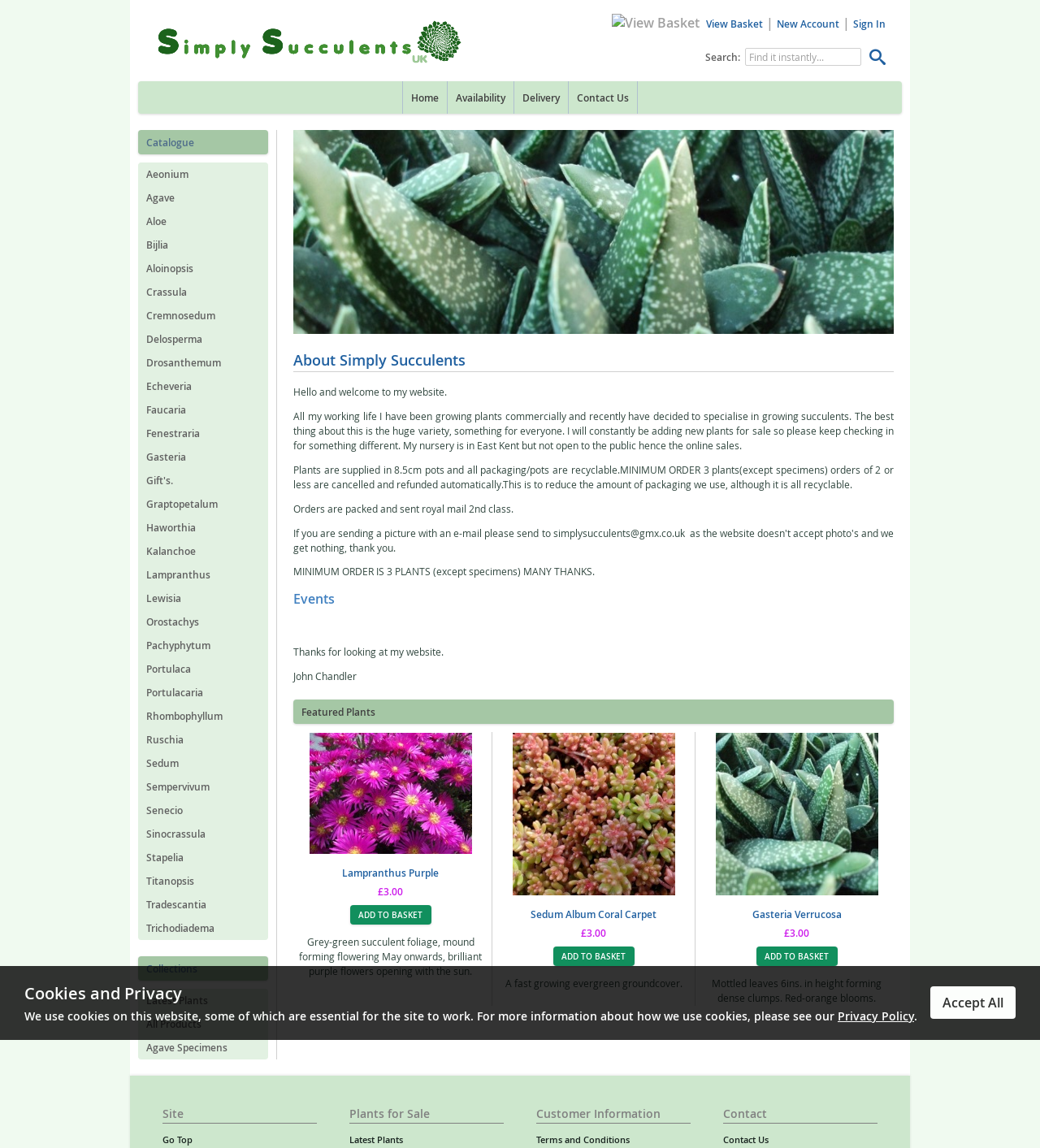How many featured plants are listed on the webpage?
Provide a short answer using one word or a brief phrase based on the image.

3